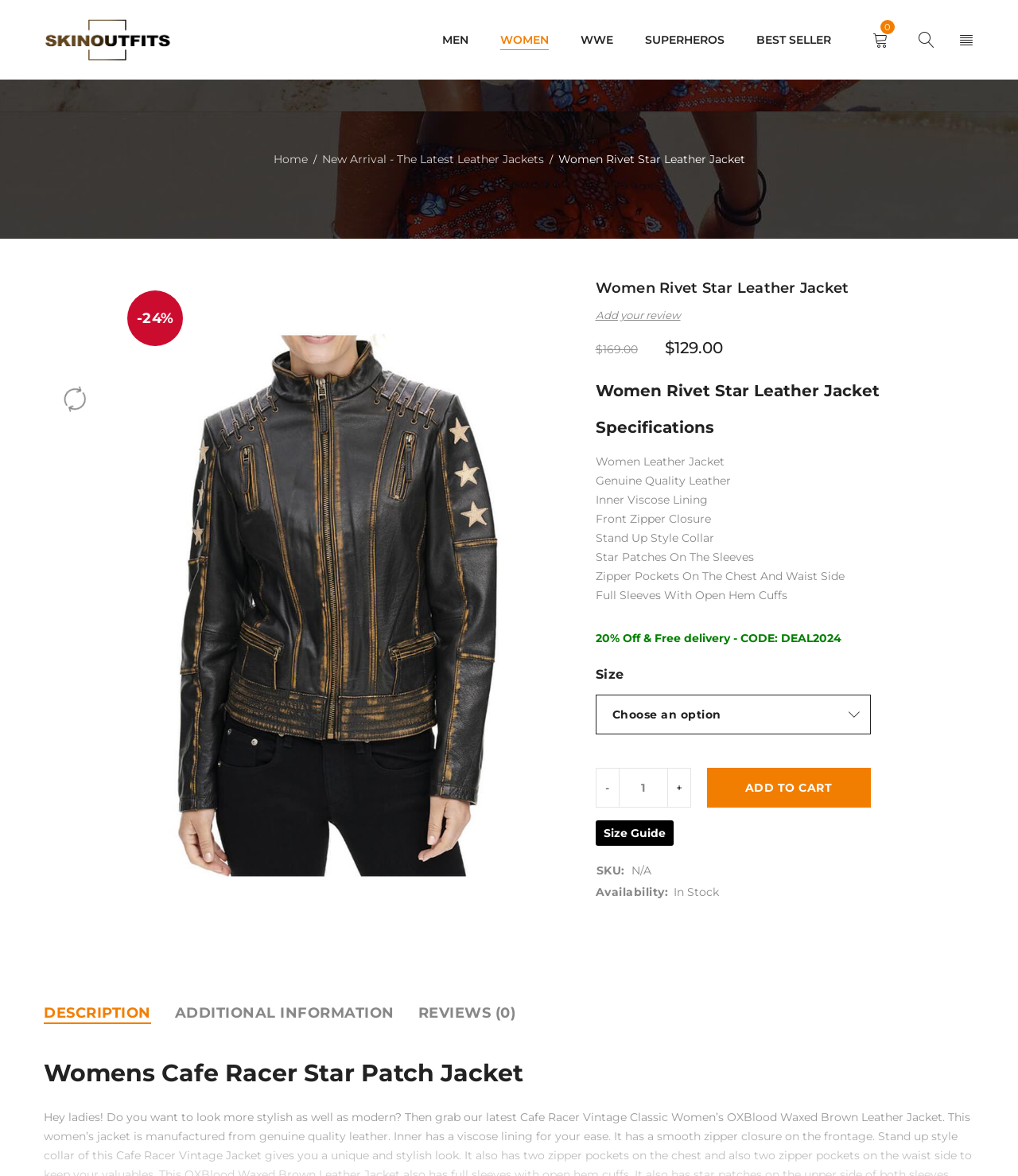What is the discount percentage? Observe the screenshot and provide a one-word or short phrase answer.

-24%